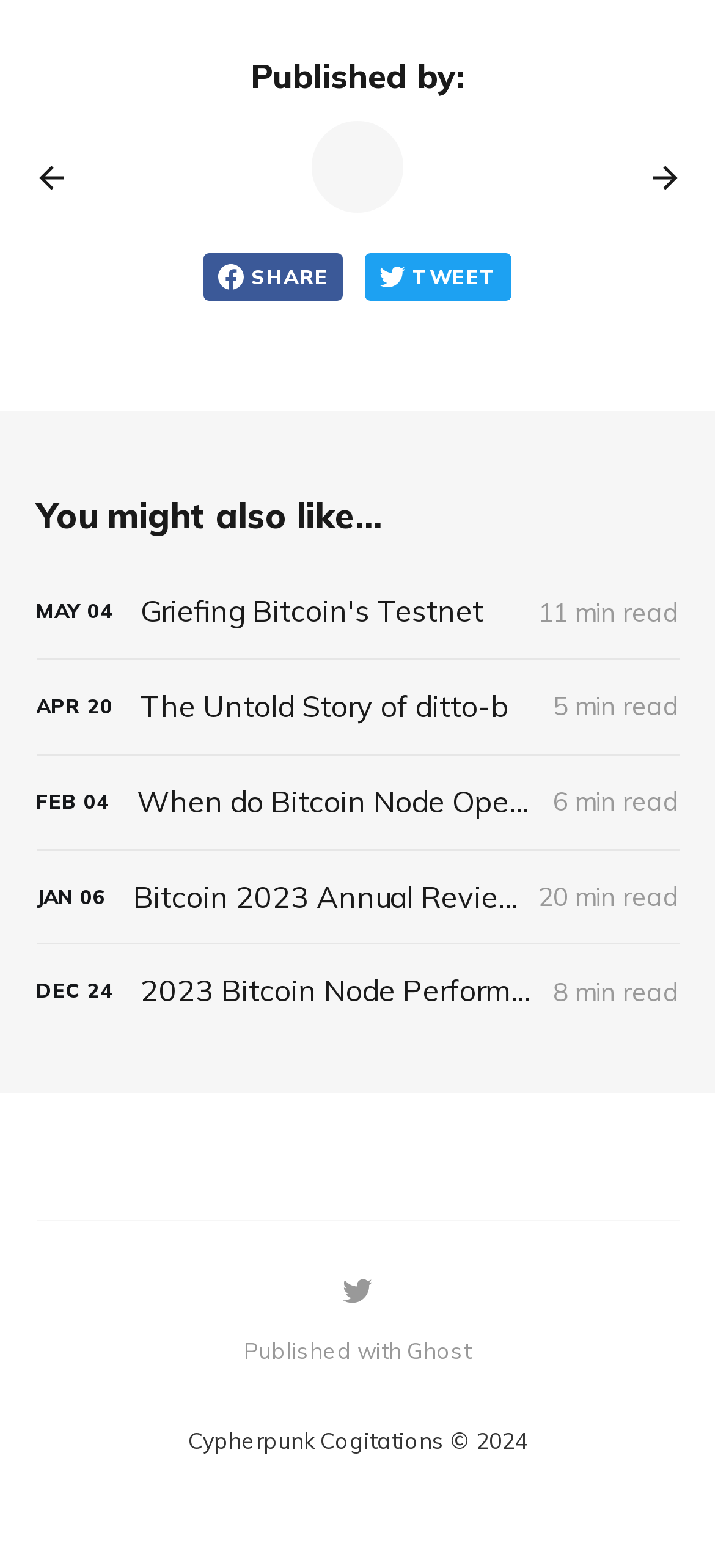Find and indicate the bounding box coordinates of the region you should select to follow the given instruction: "Click on 'Griefing Bitcoin's Testnet'".

[0.05, 0.36, 0.95, 0.42]